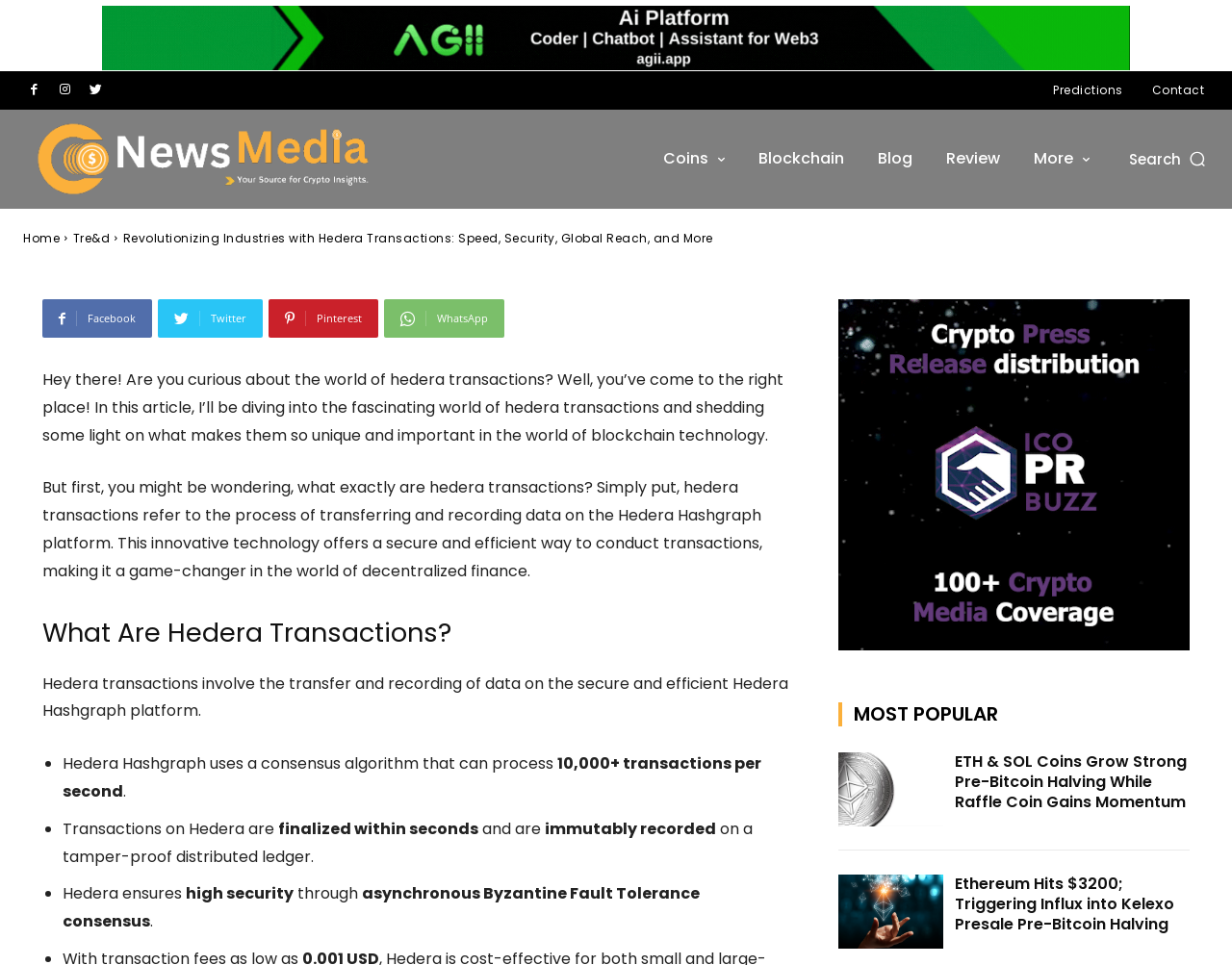Determine the bounding box coordinates of the UI element described by: "Coins".

[0.534, 0.12, 0.592, 0.21]